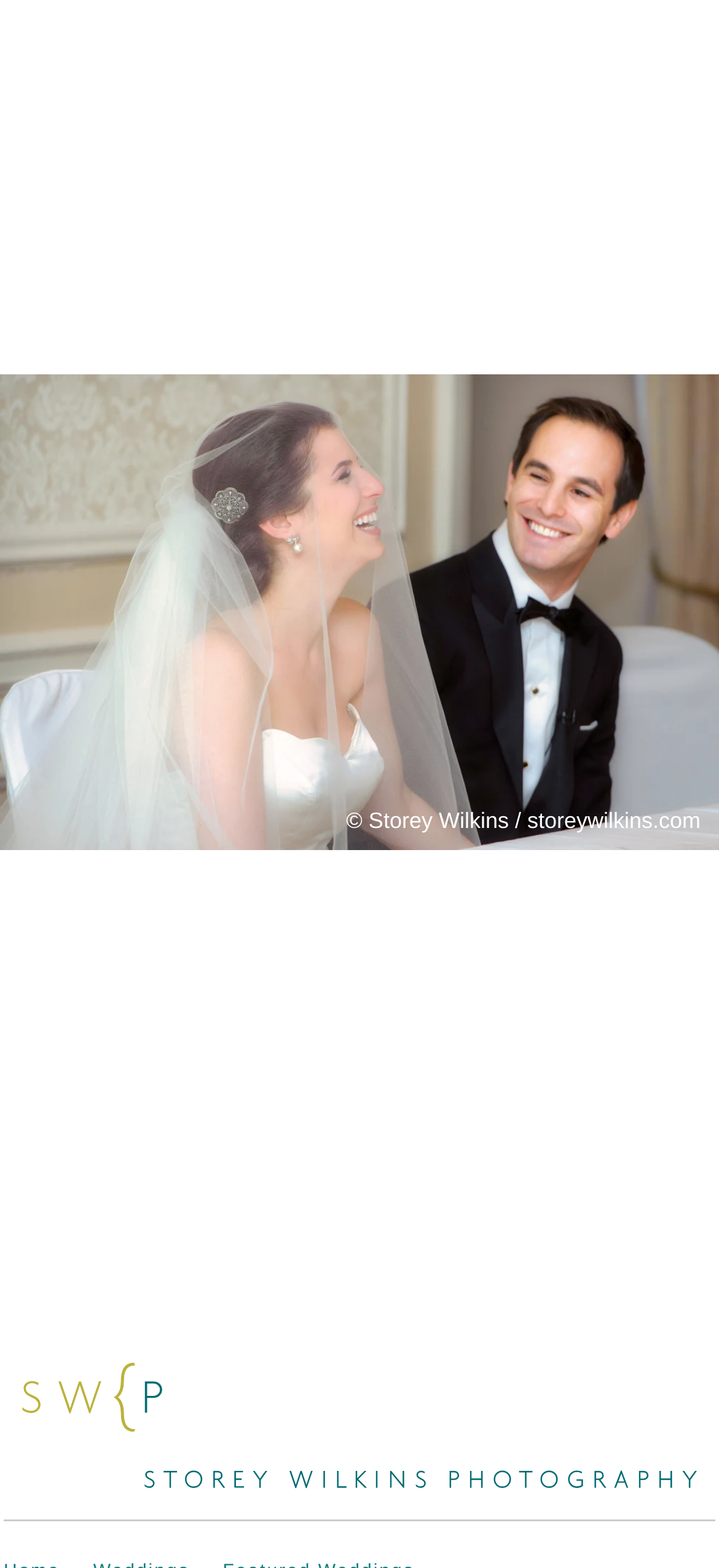Answer the question using only one word or a concise phrase: What is the location of one of the weddings?

Toronto